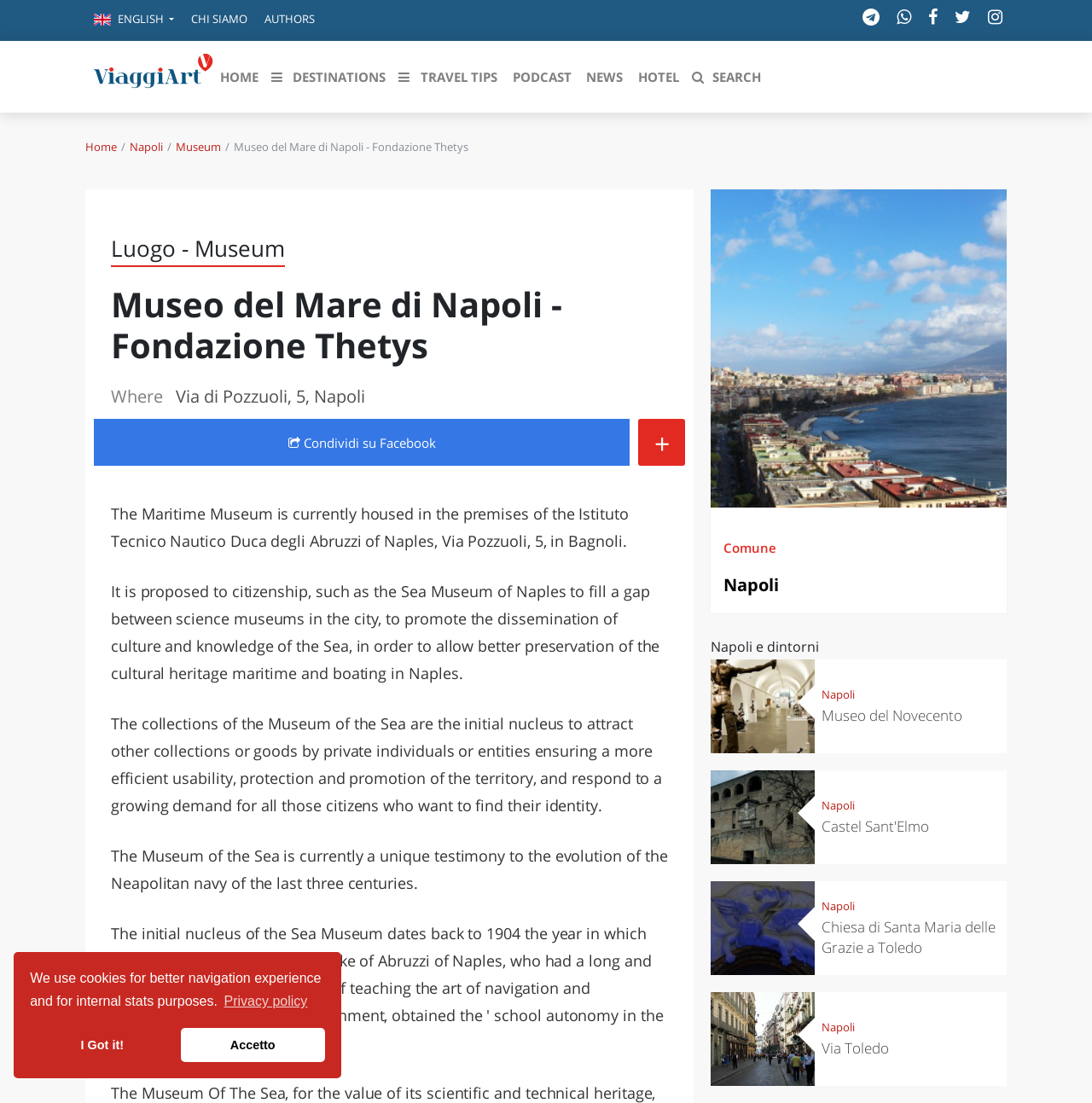Please mark the bounding box coordinates of the area that should be clicked to carry out the instruction: "Click on the ENGLISH button".

[0.078, 0.008, 0.167, 0.029]